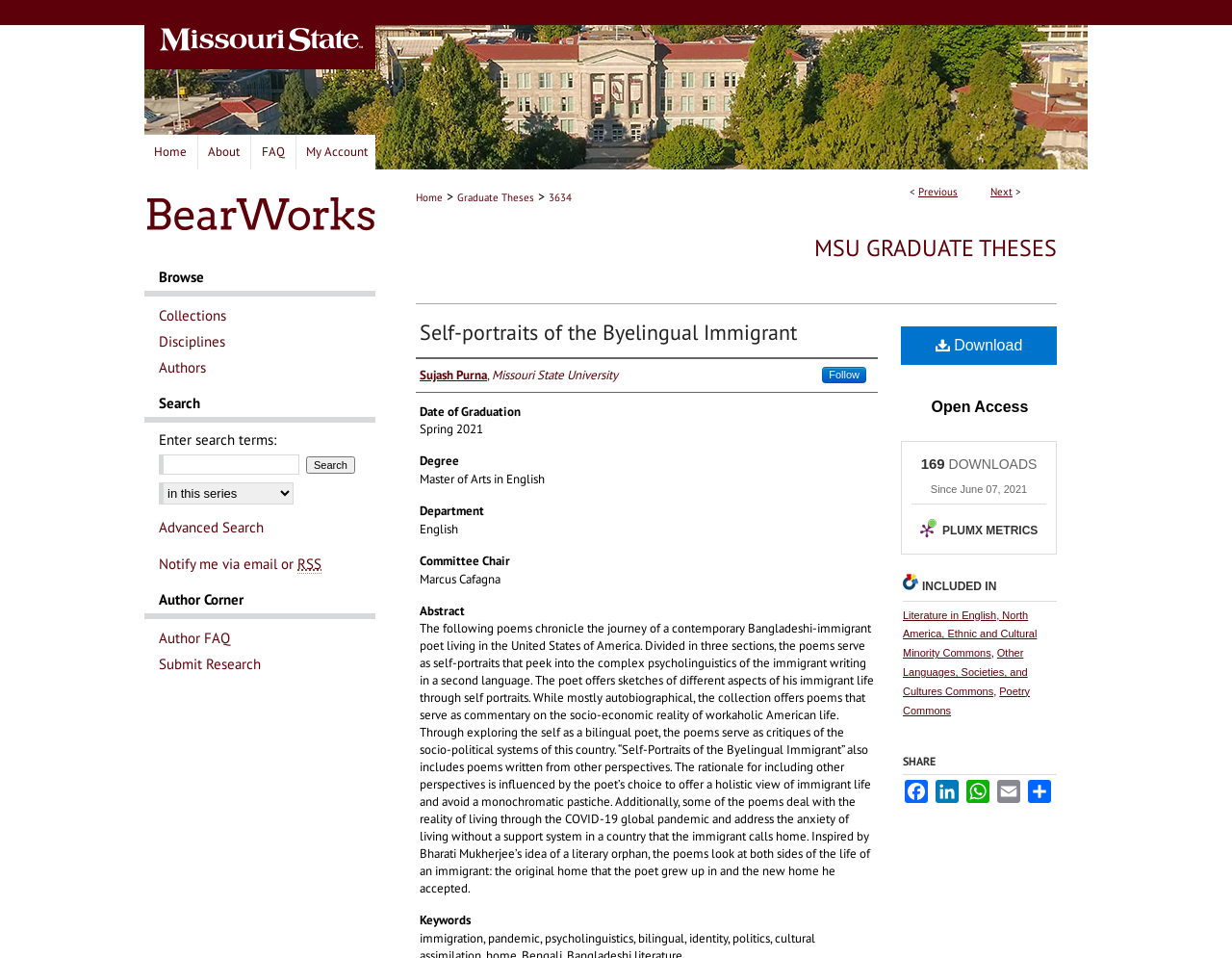Point out the bounding box coordinates of the section to click in order to follow this instruction: "Click on the 'Share' link".

[0.733, 0.782, 0.858, 0.809]